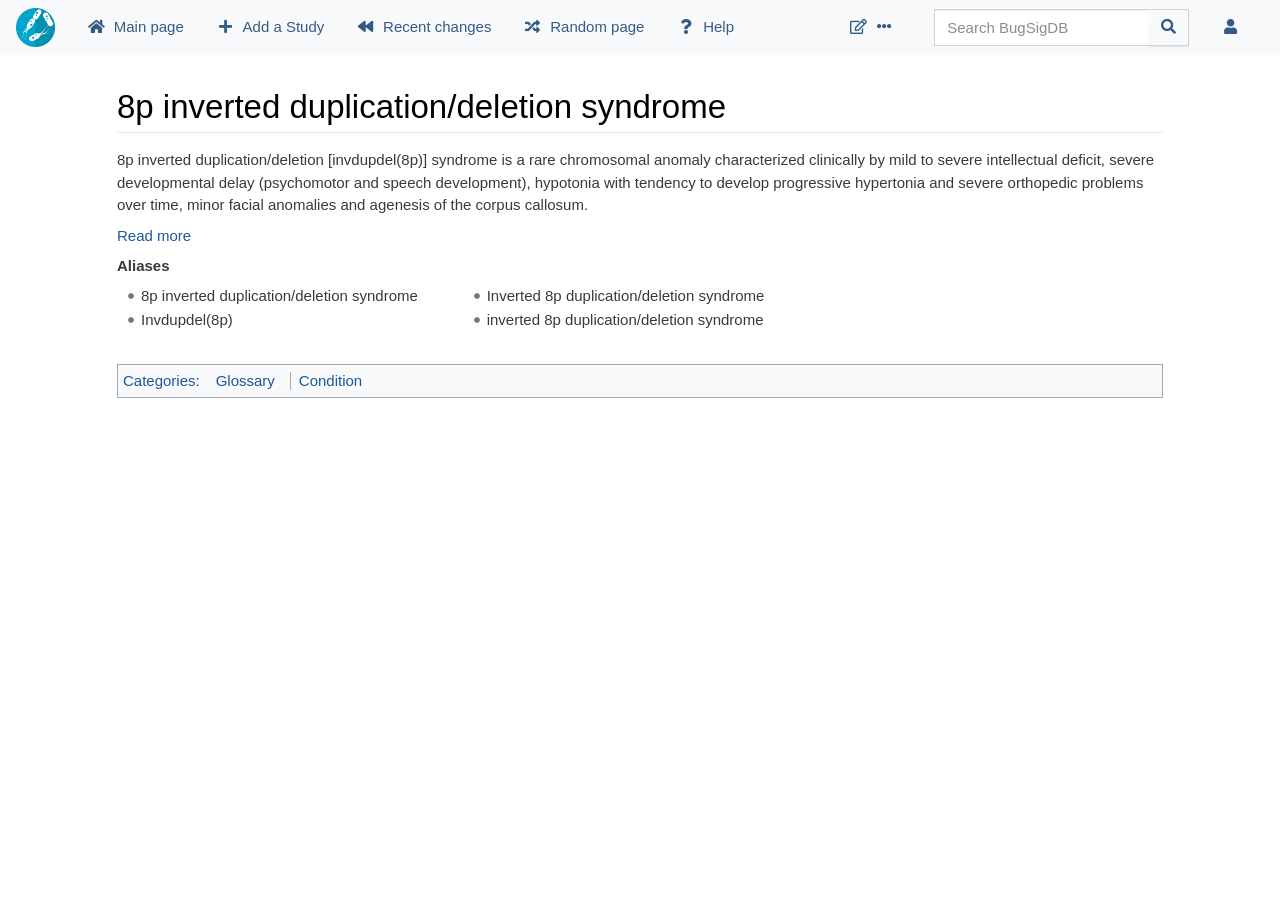Use a single word or phrase to answer this question: 
What is the purpose of the search box?

To search BugSigDB